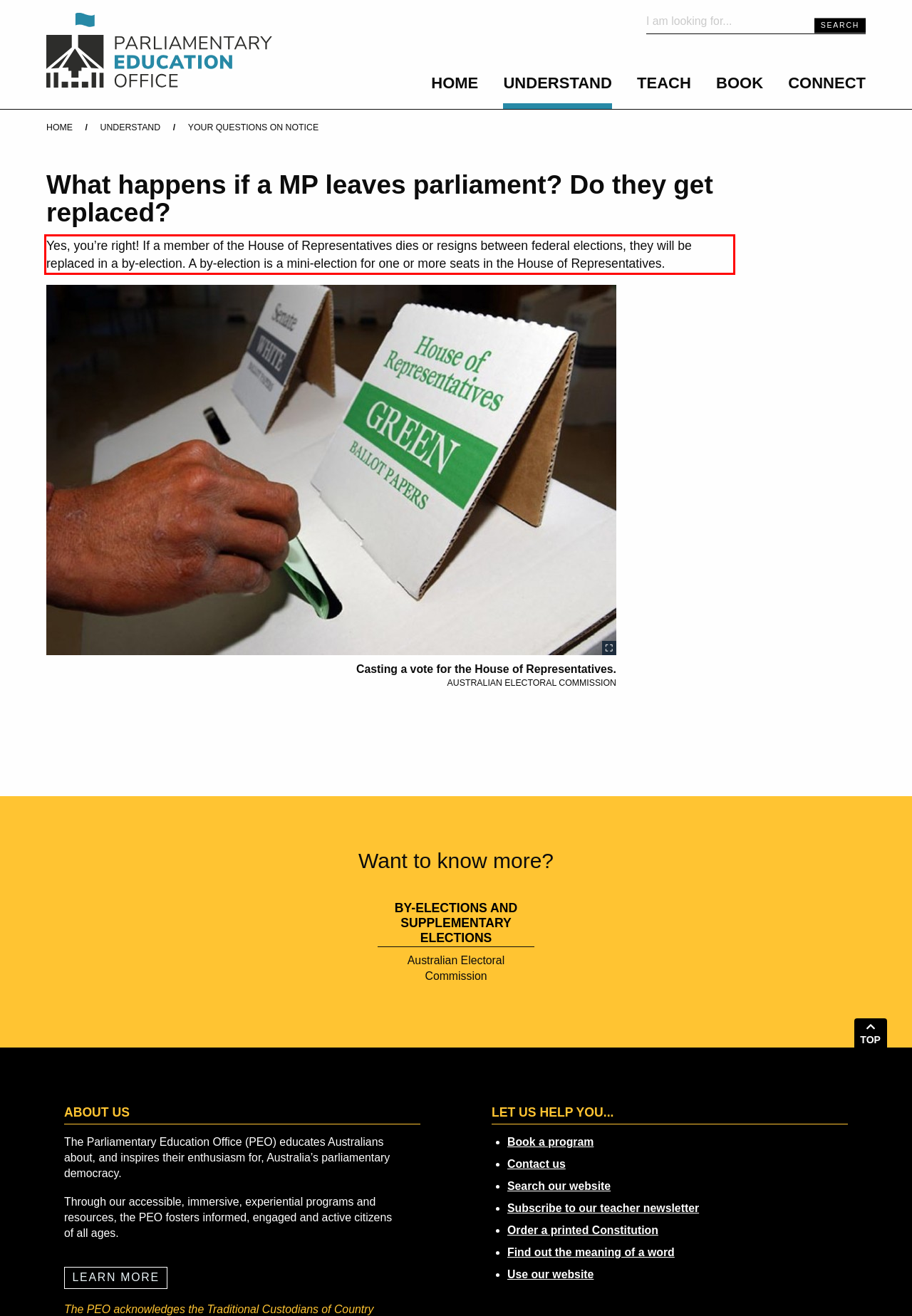Extract and provide the text found inside the red rectangle in the screenshot of the webpage.

Yes, you’re right! If a member of the House of Representatives dies or resigns between federal elections, they will be replaced in a by-election. A by-election is a mini-election for one or more seats in the House of Representatives.